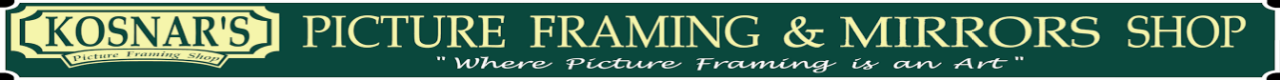Refer to the image and offer a detailed explanation in response to the question: What is the purpose of the banner on the webpage?

The banner serves as a prominent visual focal point on the 'Contact Us' webpage, inviting customers to explore the art of picture framing and mirrors, and encouraging them to reach out for inquiries or quotes, ultimately driving potential clients to take action.